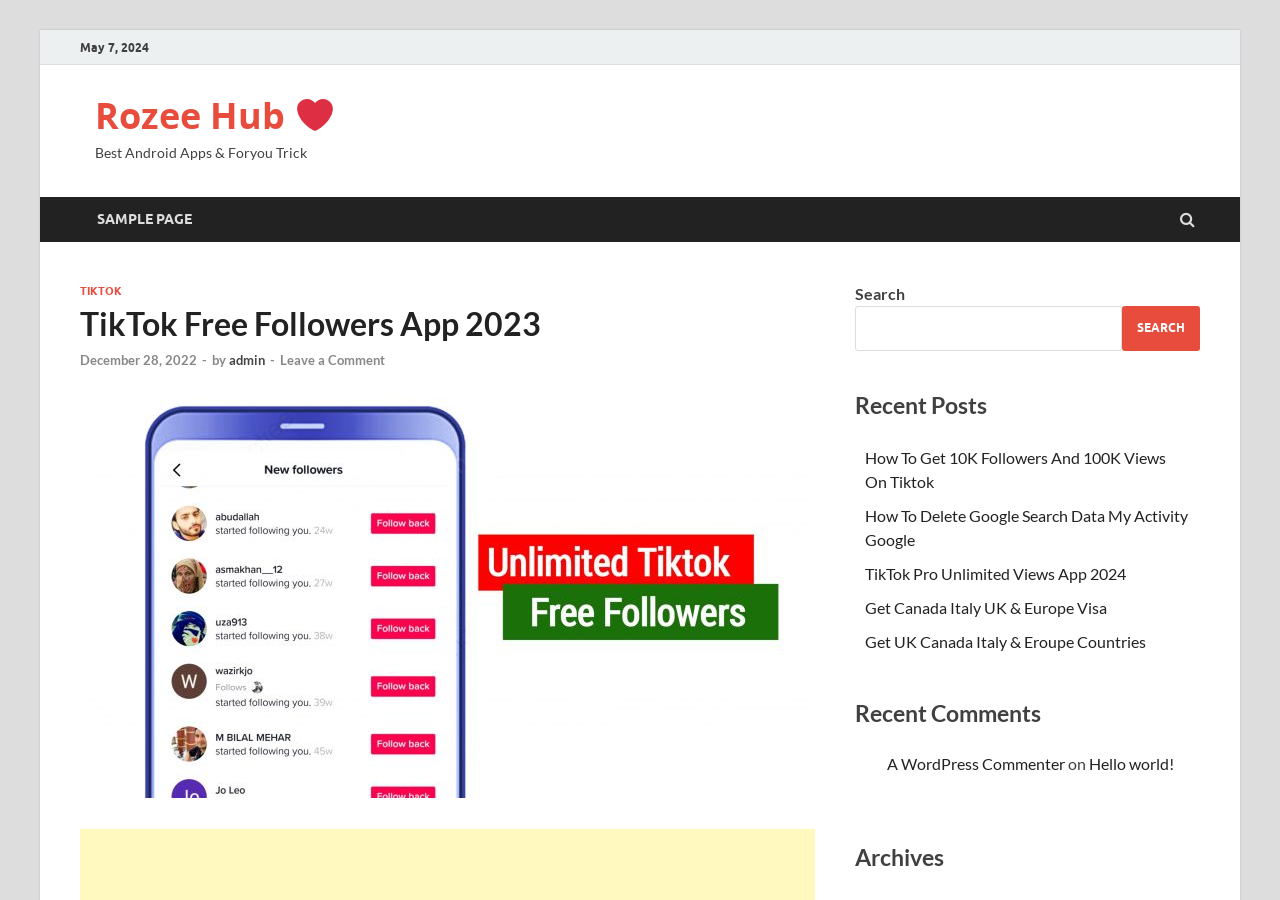What is the type of content in the 'Recent Comments' section?
Please answer the question with a detailed and comprehensive explanation.

I found the heading 'Recent Comments' followed by an article with a comment from 'A WordPress Commenter', which suggests that the 'Recent Comments' section displays comments from users on the website.